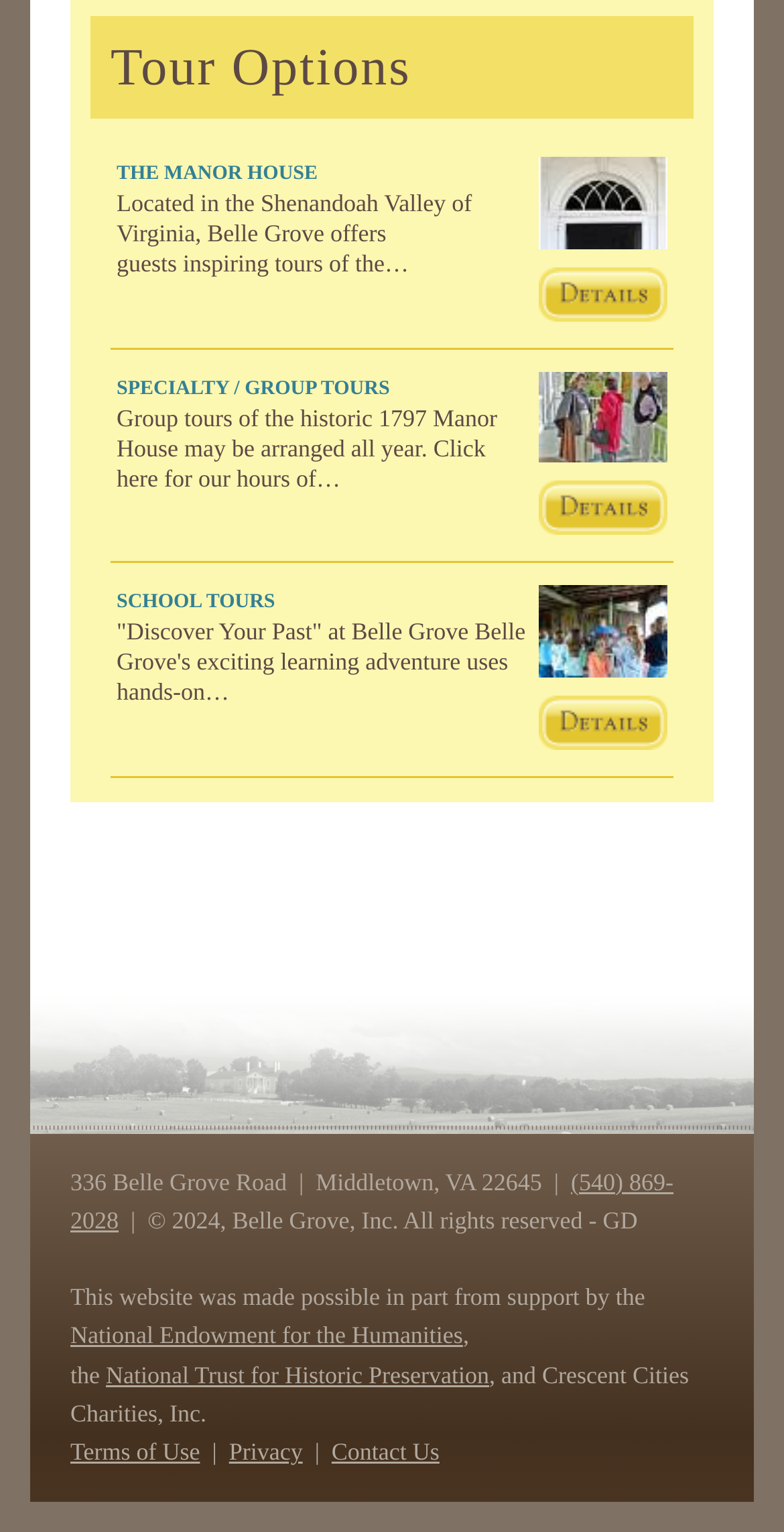Find the bounding box coordinates of the clickable area that will achieve the following instruction: "click for more details about THE MANOR HOUSE".

[0.687, 0.195, 0.851, 0.213]